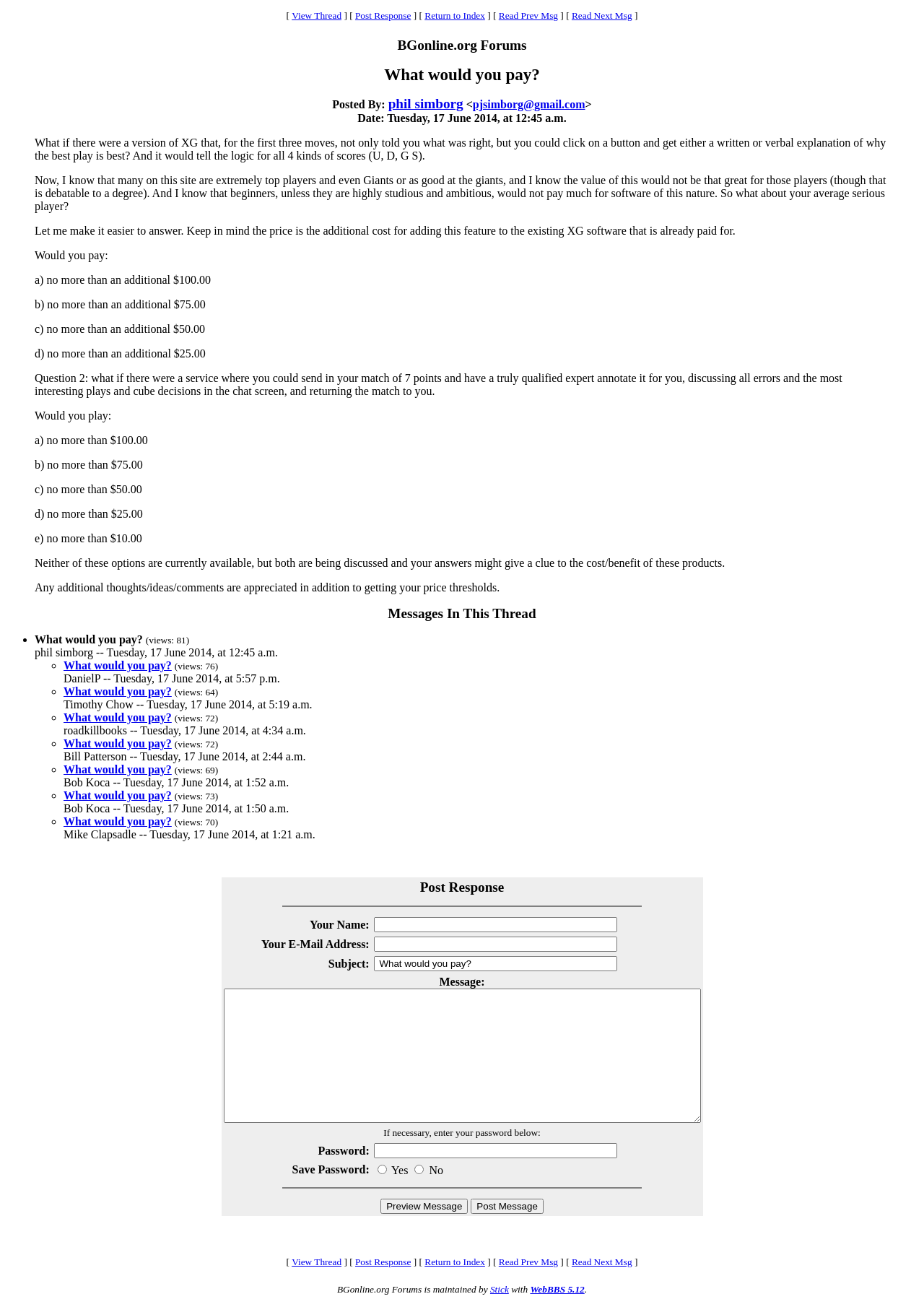How many views does the thread have?
Based on the image, give a one-word or short phrase answer.

81